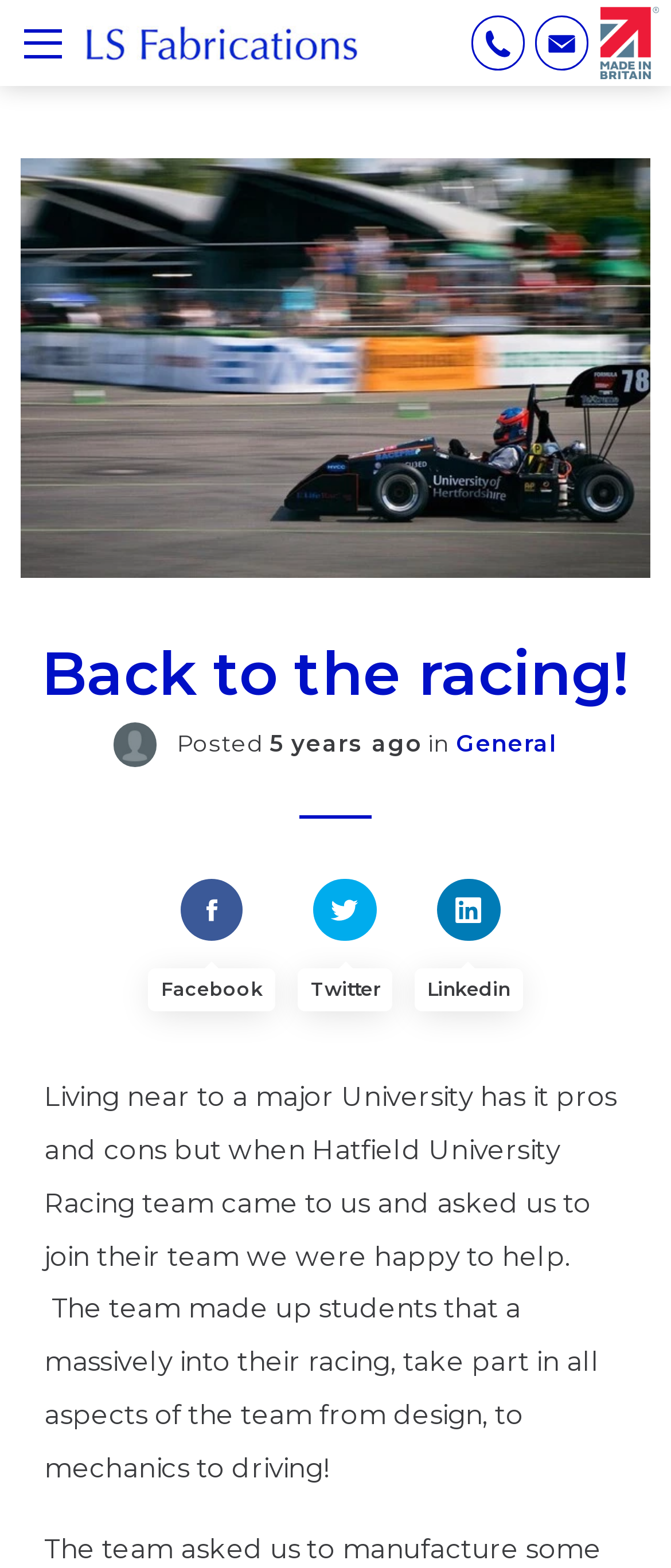Identify the bounding box coordinates for the UI element described by the following text: "01707 885 885". Provide the coordinates as four float numbers between 0 and 1, in the format [left, top, right, bottom].

[0.703, 0.01, 0.783, 0.045]